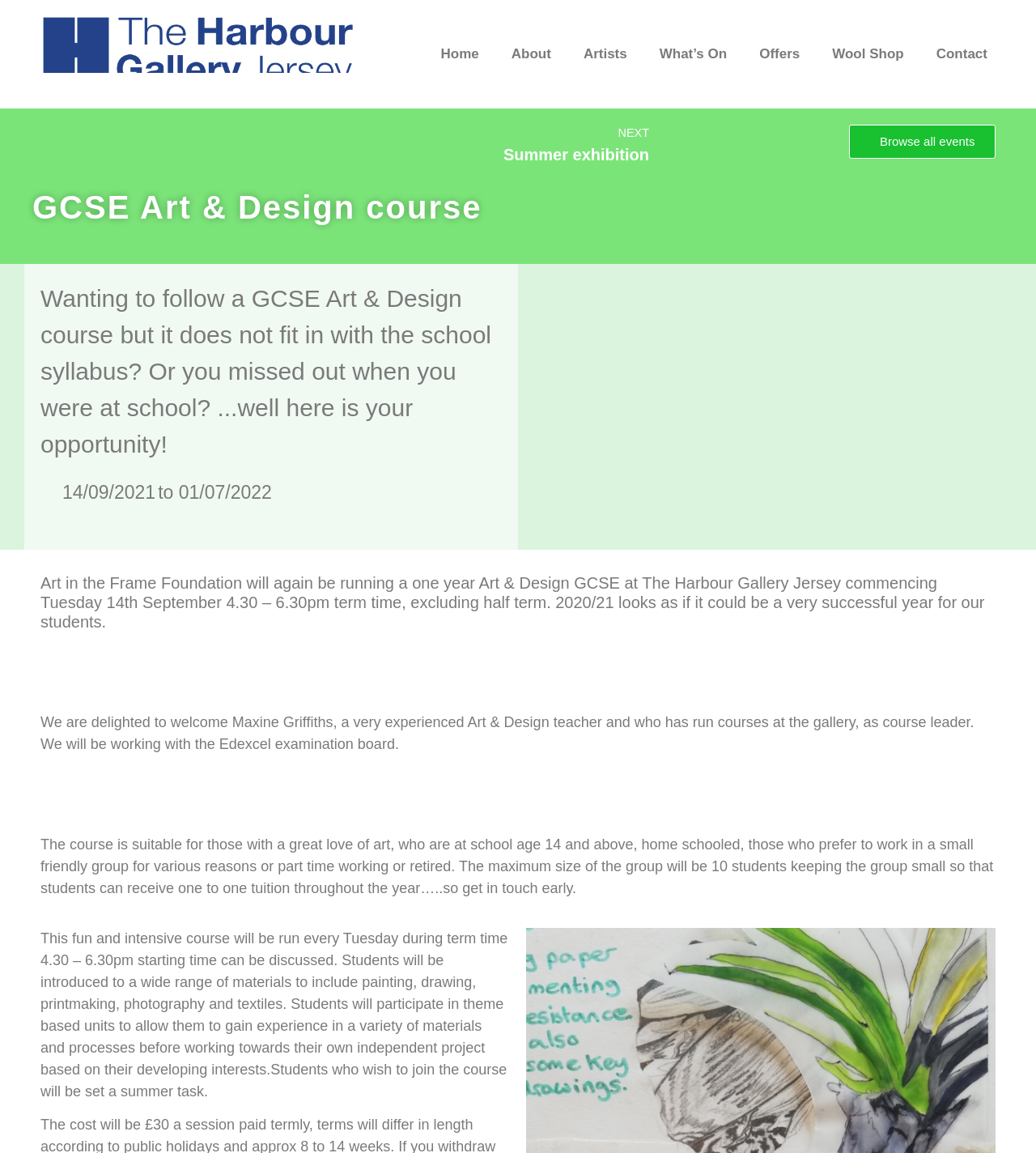What time does the course start?
Based on the image, answer the question with a single word or brief phrase.

4.30 – 6.30pm